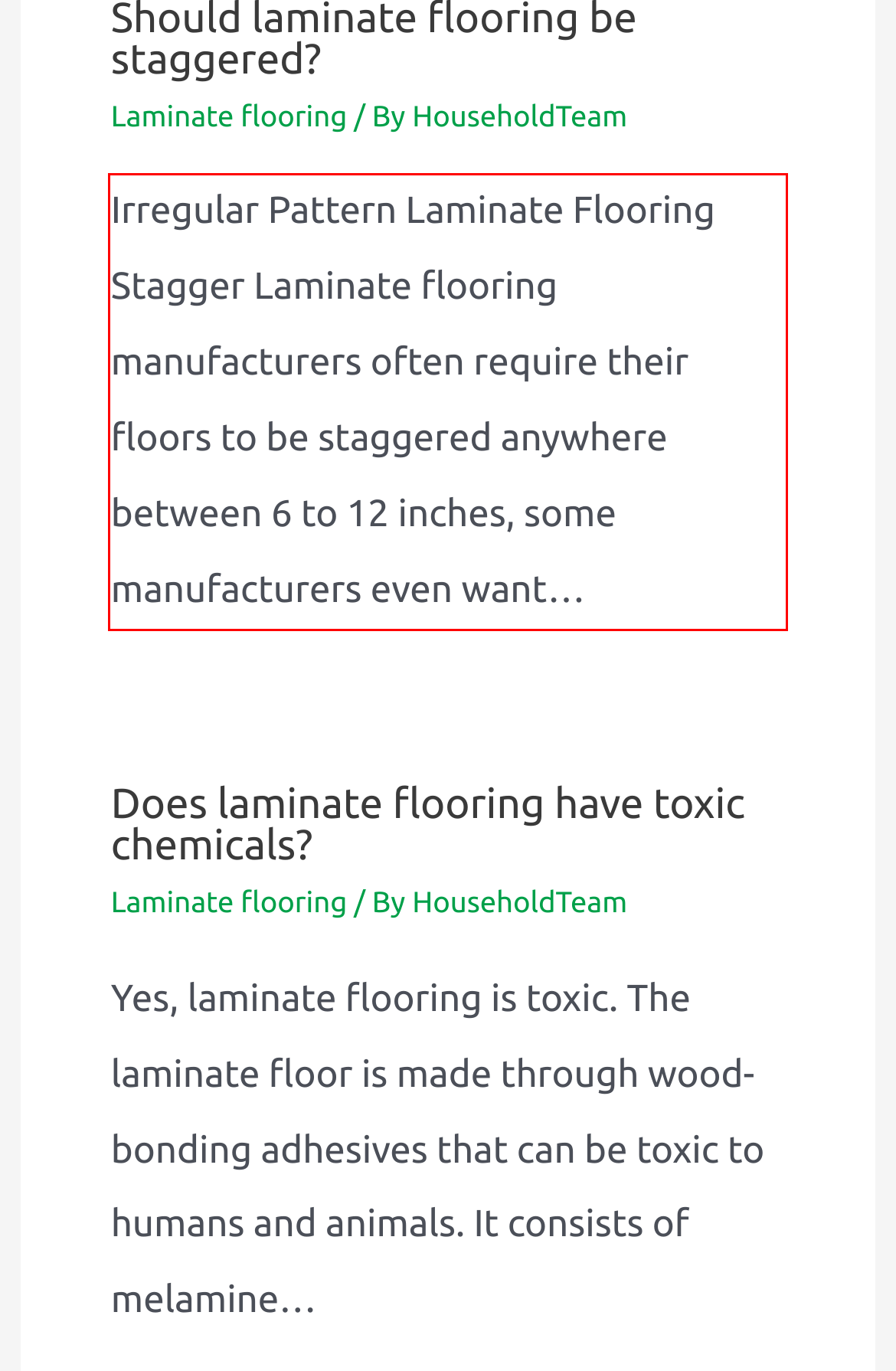Please identify and extract the text from the UI element that is surrounded by a red bounding box in the provided webpage screenshot.

Irregular Pattern Laminate Flooring Stagger Laminate flooring manufacturers often require their floors to be staggered anywhere between 6 to 12 inches, some manufacturers even want…